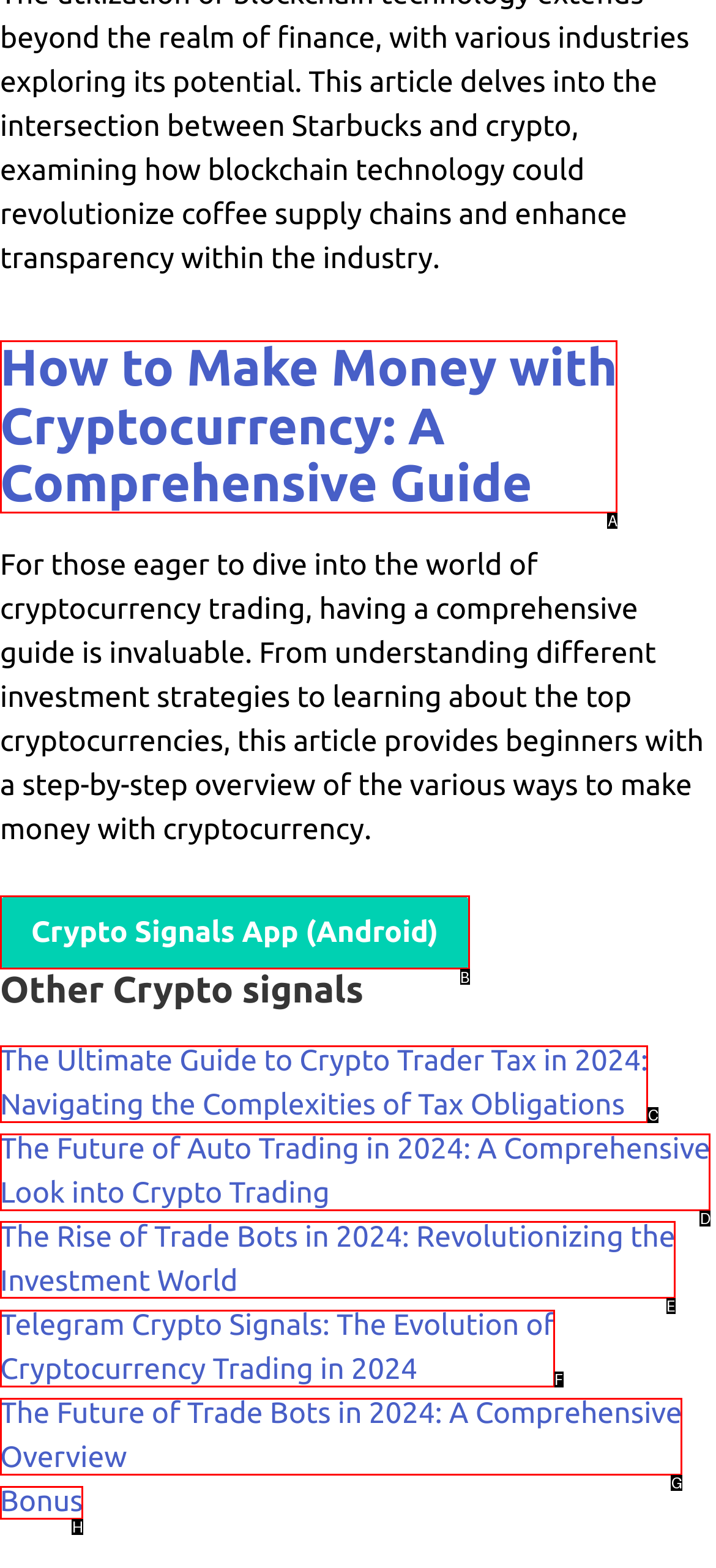For the instruction: Learn about the rise of trade bots in 2024, which HTML element should be clicked?
Respond with the letter of the appropriate option from the choices given.

E